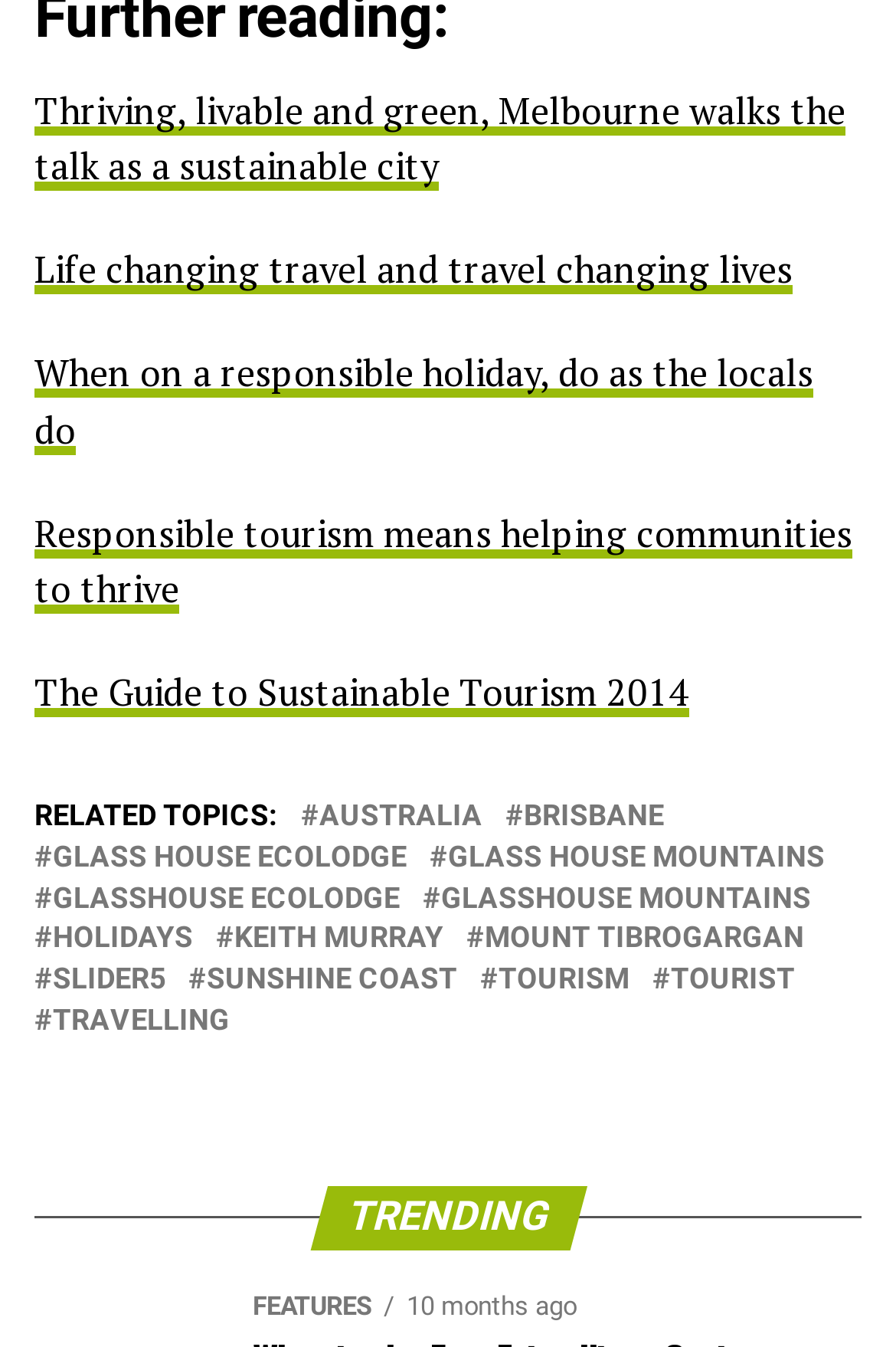Based on the image, provide a detailed response to the question:
How many headings are there on the webpage?

I found only one heading on the webpage, which is 'TRENDING' located at the bottom of the page.